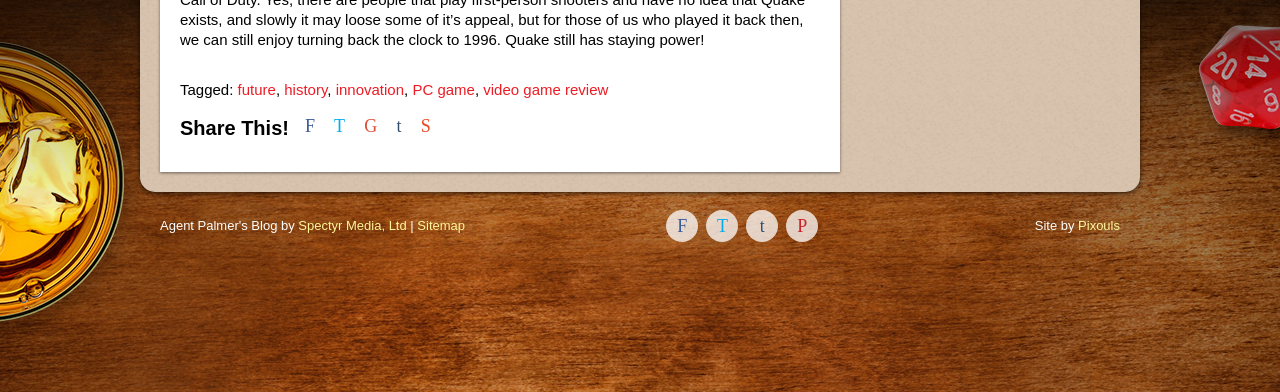Locate the bounding box coordinates of the clickable area needed to fulfill the instruction: "Visit the Sitemap".

[0.326, 0.556, 0.363, 0.594]